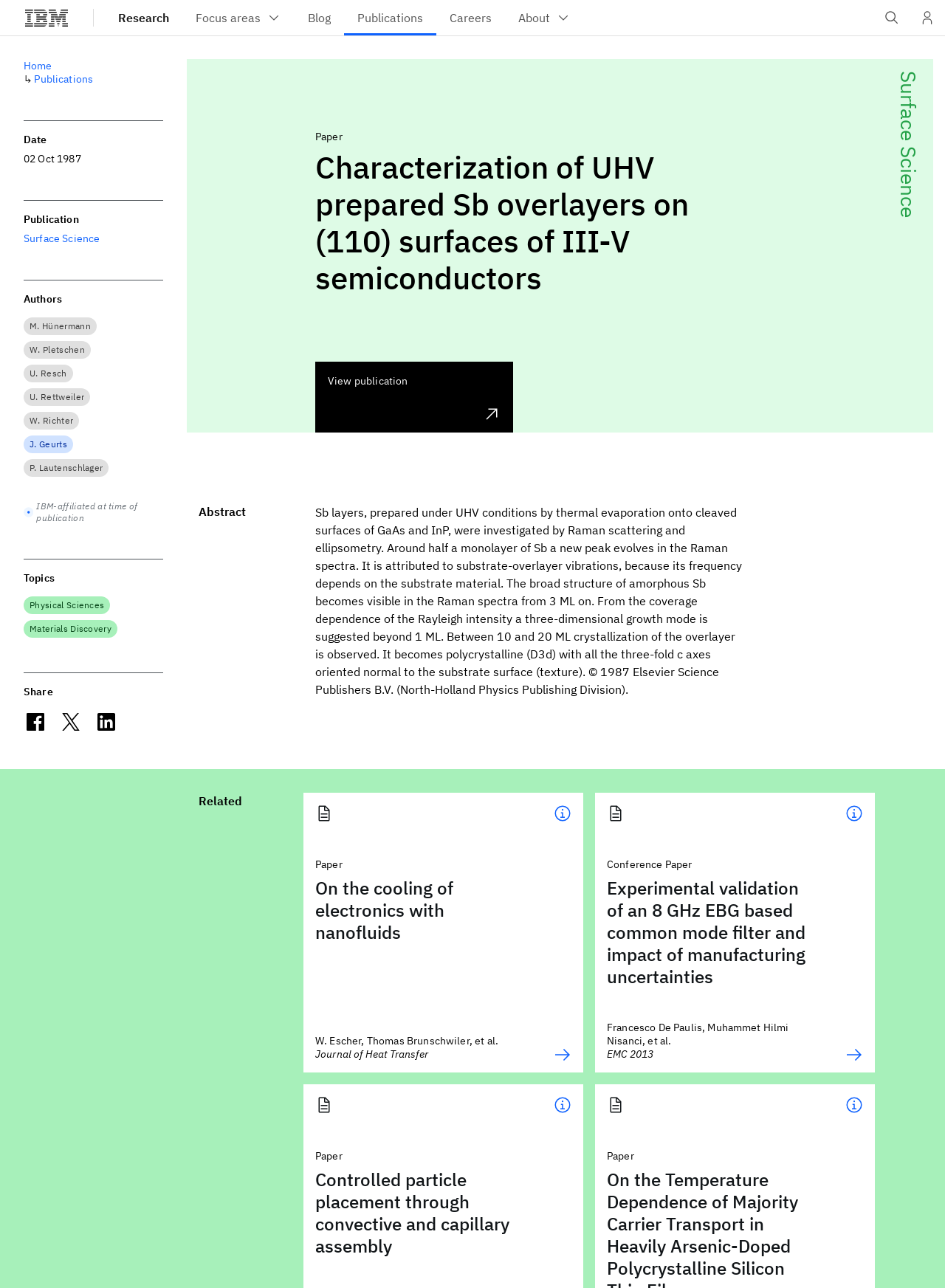Please locate the bounding box coordinates of the element's region that needs to be clicked to follow the instruction: "Share on Facebook". The bounding box coordinates should be provided as four float numbers between 0 and 1, i.e., [left, top, right, bottom].

[0.025, 0.551, 0.05, 0.57]